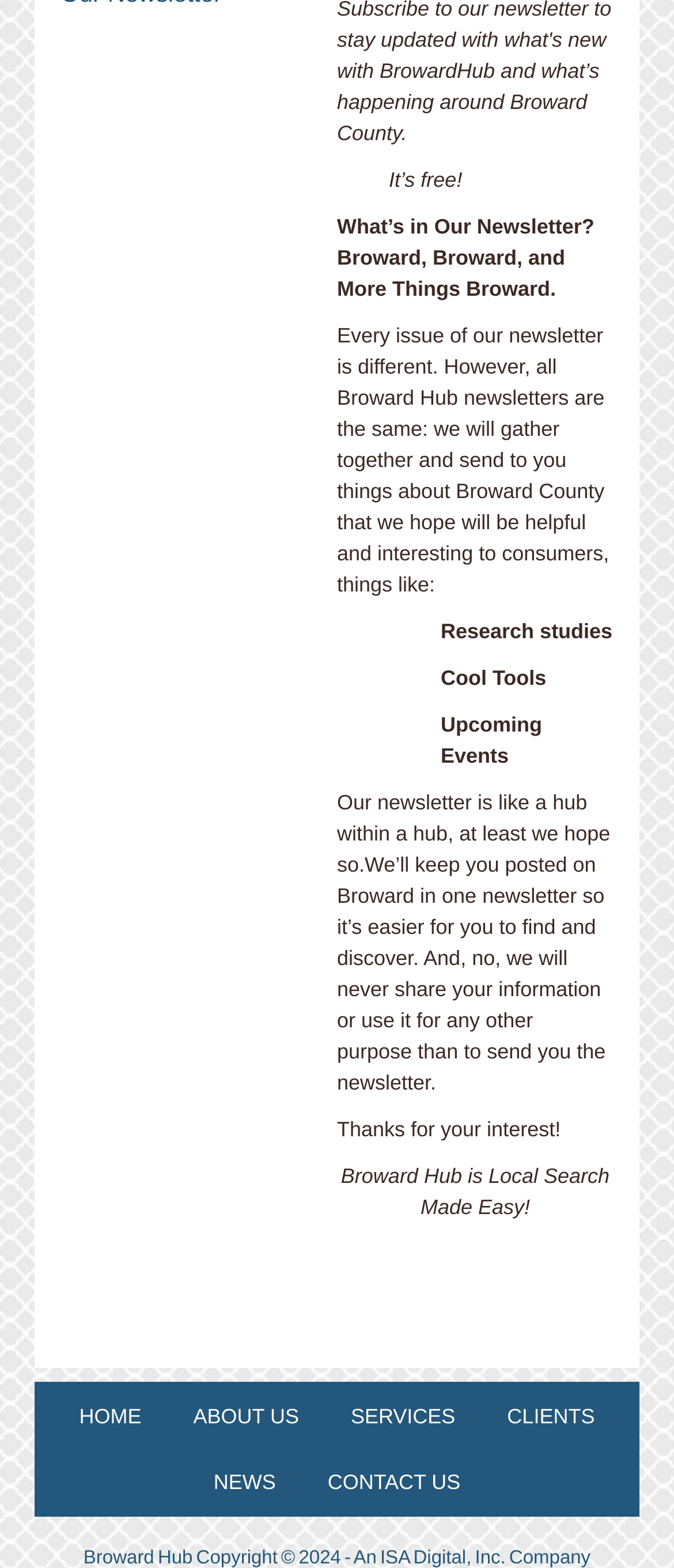Provide the bounding box coordinates of the HTML element described by the text: "SERVICES". The coordinates should be in the format [left, top, right, bottom] with values between 0 and 1.

[0.482, 0.882, 0.714, 0.924]